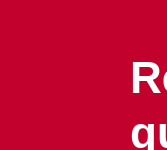What is the purpose of the 'Get a Quote' phrase?
Use the image to answer the question with a single word or phrase.

Call to action